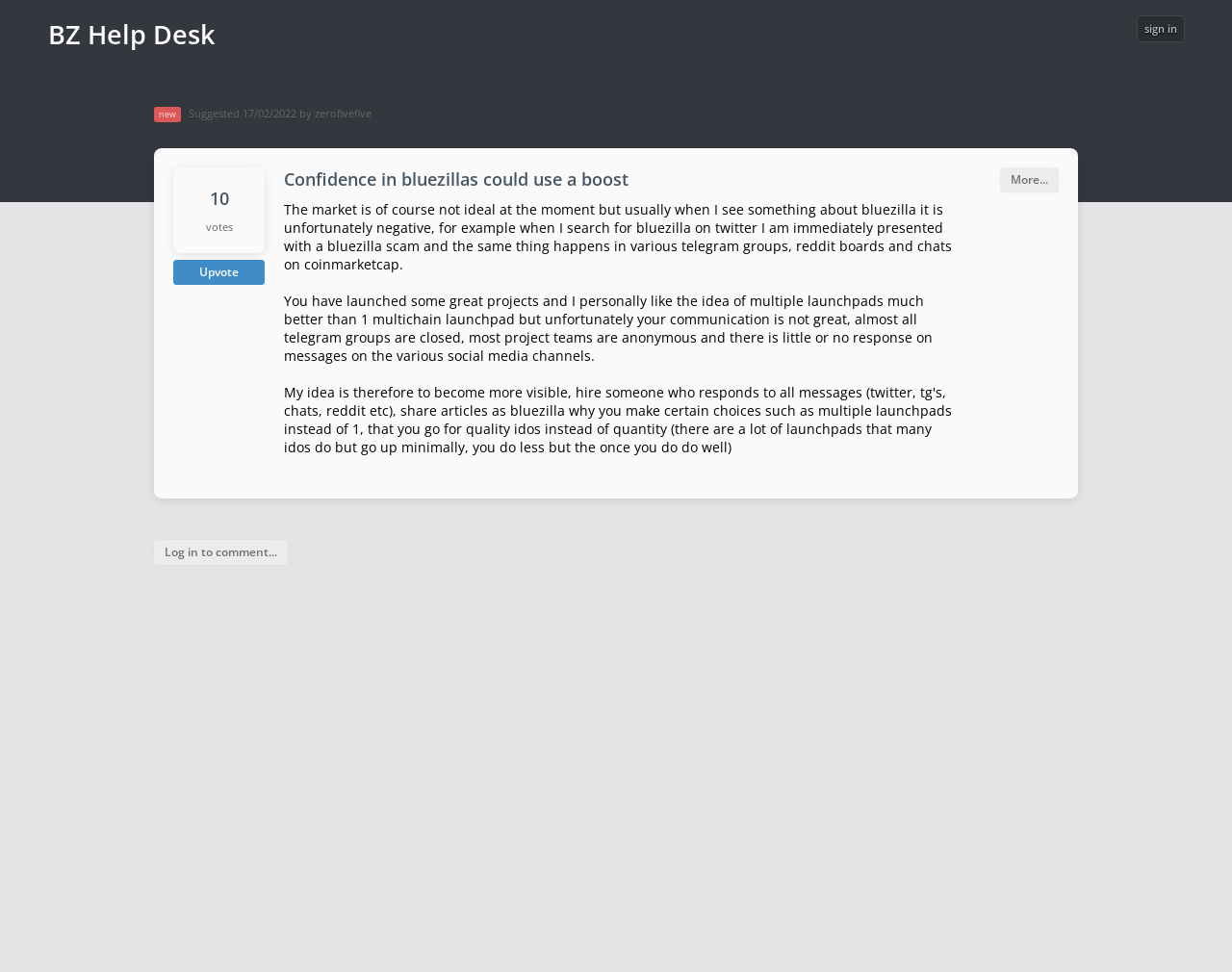Explain the webpage in detail.

The webpage appears to be a forum or discussion page, specifically the "Ideas forum" of BZ Help Desk. At the top left, there is a link to the main page, labeled "BZ Help Desk". On the top right, there is a "Sign in" button. 

Below the top section, there is a post or idea titled "Confidence in bluezillas could use a boost". This title is a heading and takes up a significant portion of the page width. The post has a rating or vote count of "10" displayed prominently, with an "Upvote" button next to it. 

The post content is a lengthy text that discusses the market perception of bluezilla, a project or company. The text expresses concerns about the negative sentiment surrounding bluezilla on social media platforms like Twitter, Telegram, and Reddit. It also provides feedback on the project's communication, suggesting that it is not great and that the project teams are anonymous.

At the bottom of the post, there is a link to "Log in to comment...", indicating that users need to sign in to participate in the discussion. There is also a "More..." button, which may lead to additional comments or replies to the post.